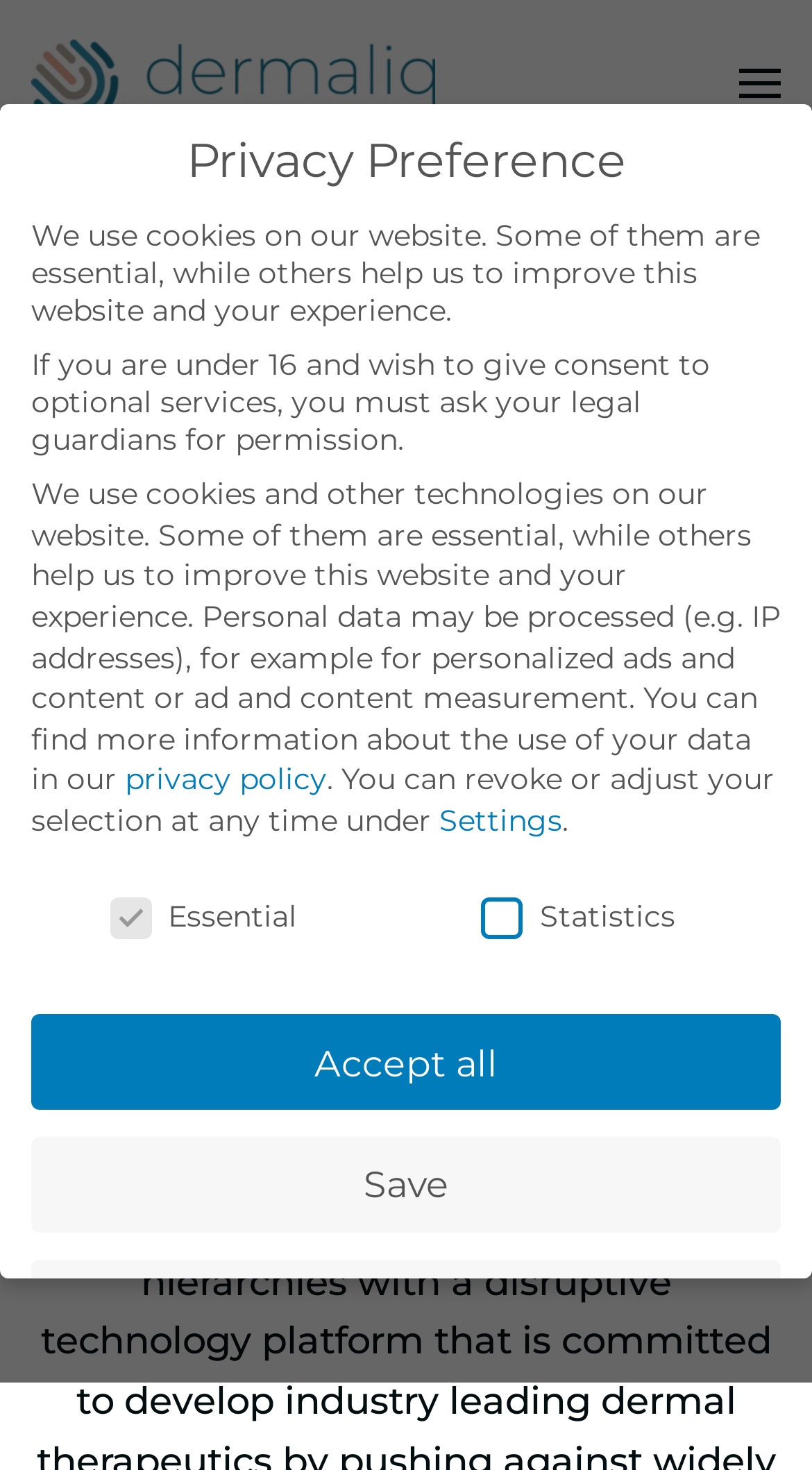Bounding box coordinates are specified in the format (top-left x, top-left y, bottom-right x, bottom-right y). All values are floating point numbers bounded between 0 and 1. Please provide the bounding box coordinate of the region this sentence describes: aria-label="Back to home"

[0.038, 0.0, 0.536, 0.113]